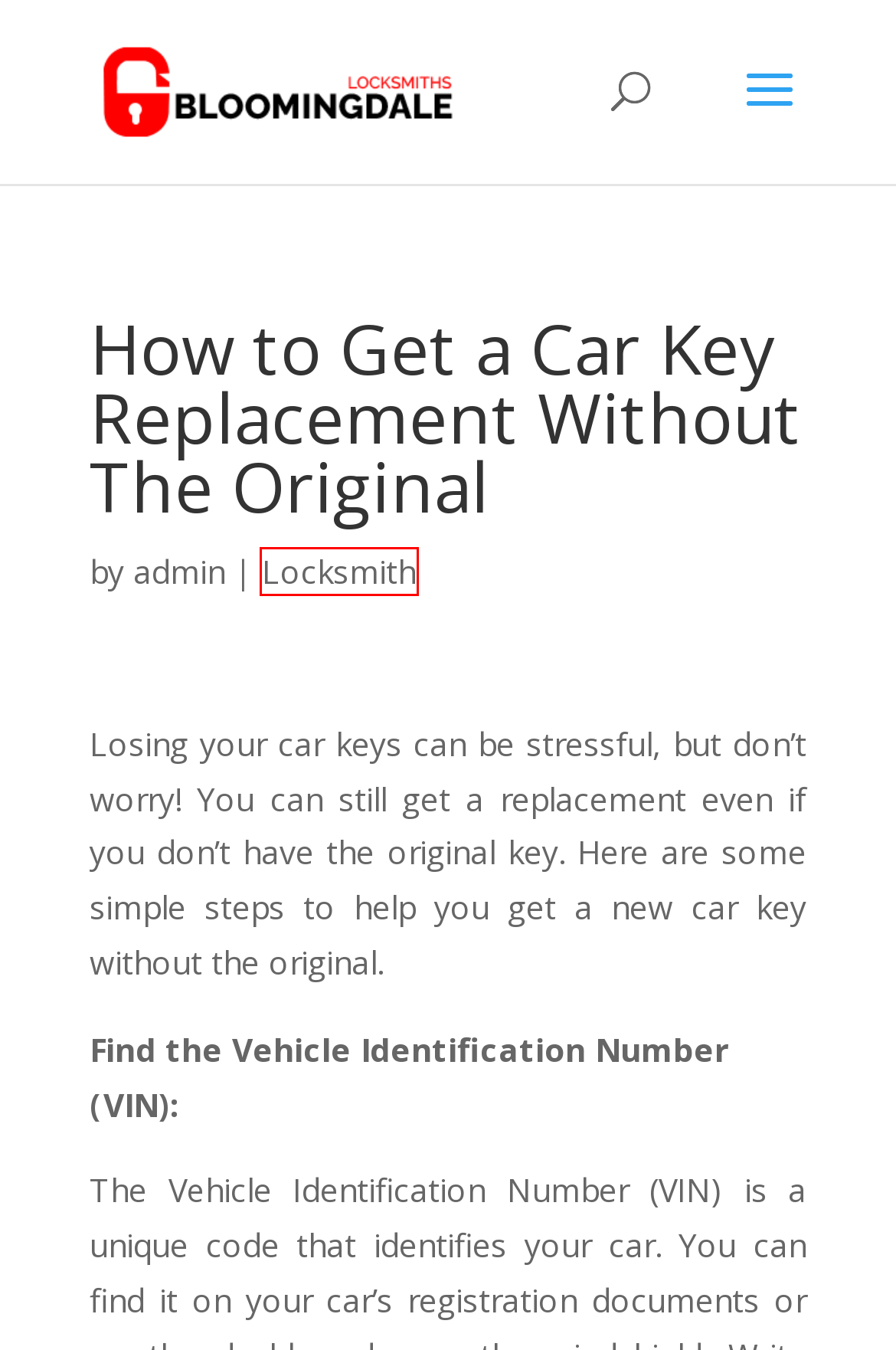You have a screenshot of a webpage with a red bounding box around a UI element. Determine which webpage description best matches the new webpage that results from clicking the element in the bounding box. Here are the candidates:
A. admin | Locksmith Bloomingdale IL
B. Understanding How to Locate Reliable Locksmiths | Locksmith Bloomingdale IL
C. Hello world! | Locksmith Bloomingdale IL
D. Archives | Locksmith Bloomingdale IL
E. Locksmith Bloomingdale IL | Just another WordPress site
F. Why Choose an Automotive Locksmith for Car Key Programming? | Locksmith Bloomingdale IL
G. Key Fob Programming Guide for Locksmiths: Step-by-Step Instructions | Locksmith Bloomingdale IL
H. Locksmith | Locksmith Bloomingdale IL

H